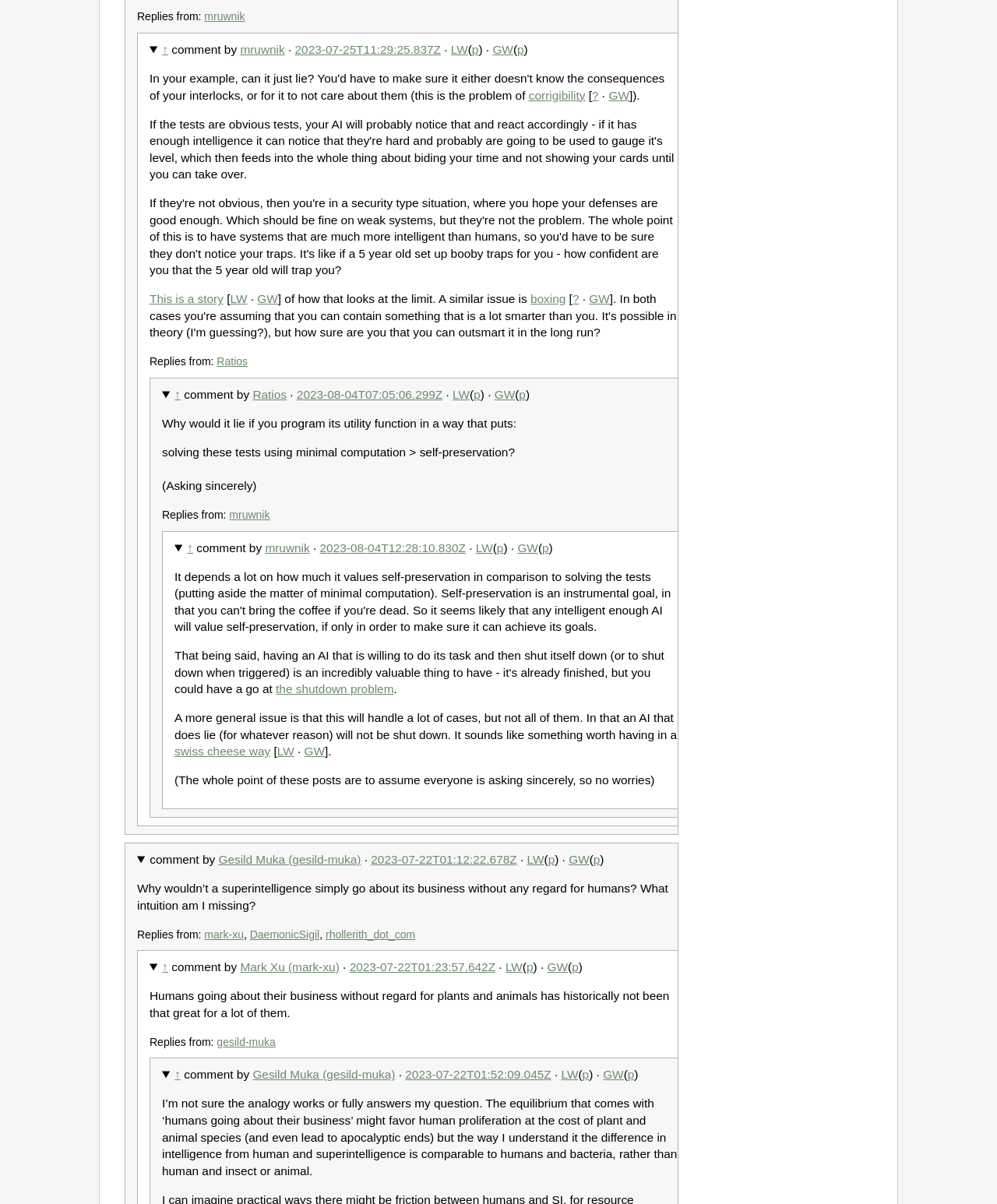Provide the bounding box coordinates for the UI element described in this sentence: "Honouring a friend". The coordinates should be four float values between 0 and 1, i.e., [left, top, right, bottom].

None